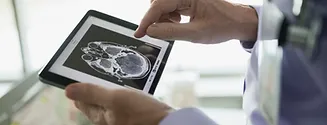Provide an in-depth description of the image you see.

The image depicts a healthcare professional examining a CT scan displayed on a tablet device. The individual's hands are positioned thoughtfully, with one finger poised to interact with the screen as they analyze the detailed images of the brain. This scene is set against a softly lit background, suggesting a clinical or hospital environment, conveying a sense of professionalism and care in the assessment of neurological health. The context aligns with the focus of Restoration Neurology, which emphasizes comprehensive diagnostics and treatment for individuals facing neurological challenges.